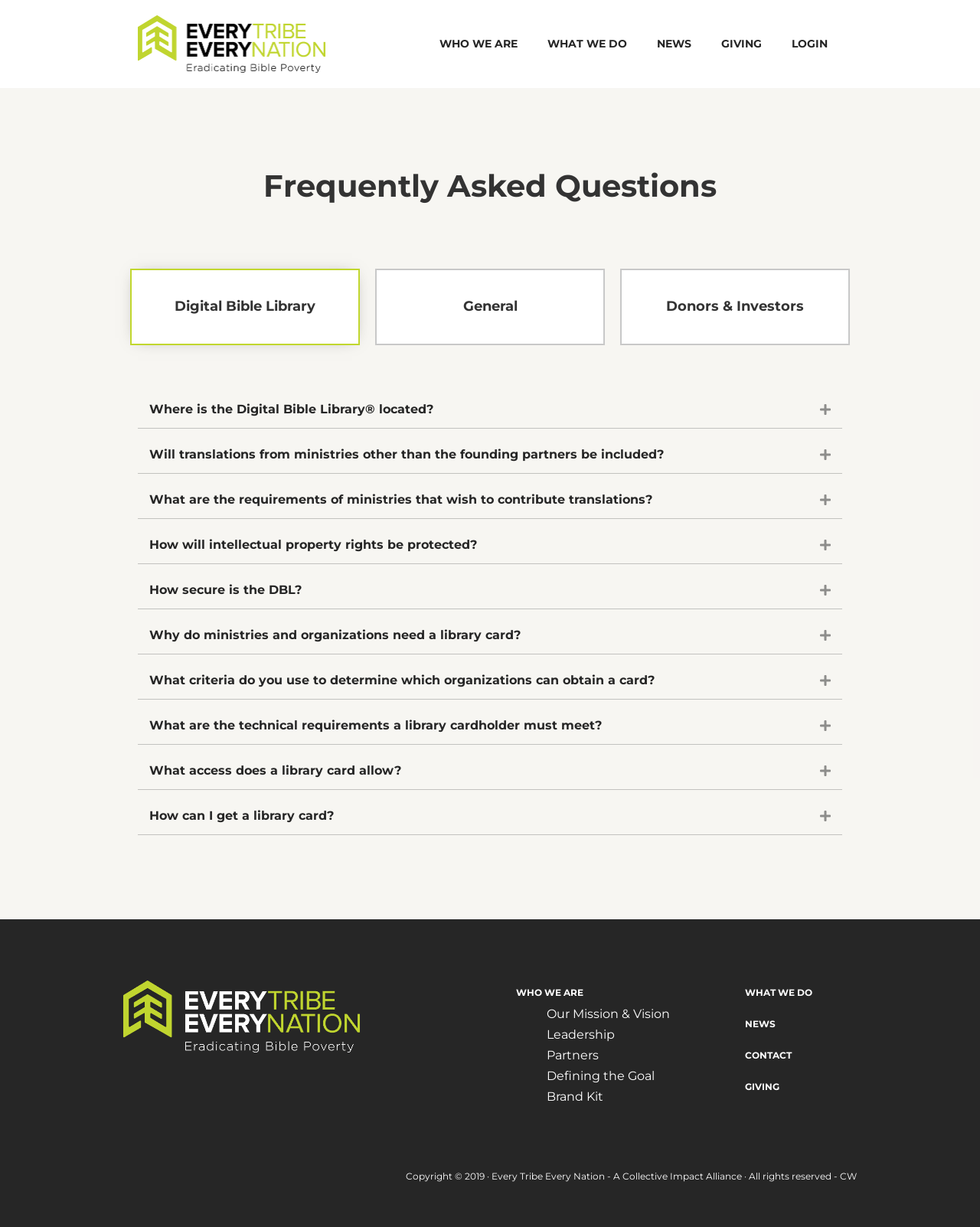Offer a thorough description of the webpage.

The webpage is about the Digital Bible Library, with the title "Every Tribe, Every Nation" at the top. Below the title, there is a navigation menu with links to "WHO WE ARE", "WHAT WE DO", "NEWS", "GIVING", and "LOGIN". 

The main content area is divided into two sections. The first section has a heading "Frequently Asked Questions" and a subheading "Digital Bible Library". Below the subheading, there are three links: "General", "Donors & Investors", and a tab list with nine tabs, each with a question related to the Digital Bible Library, such as "Where is the Digital Bible Library located?" and "How secure is the DBL?". 

The second section has a heading "General" and a link to "General". There is also a heading "Donors & Investors" with a link to "Donors & Investors". 

At the bottom of the page, there is a content information section with a logo of ETEN (Every Tribe Every Nation) and a navigation menu with links to "WHO WE ARE", "WHAT WE DO", "NEWS", "CONTACT", and "GIVING". There is also a copyright notice at the very bottom of the page.